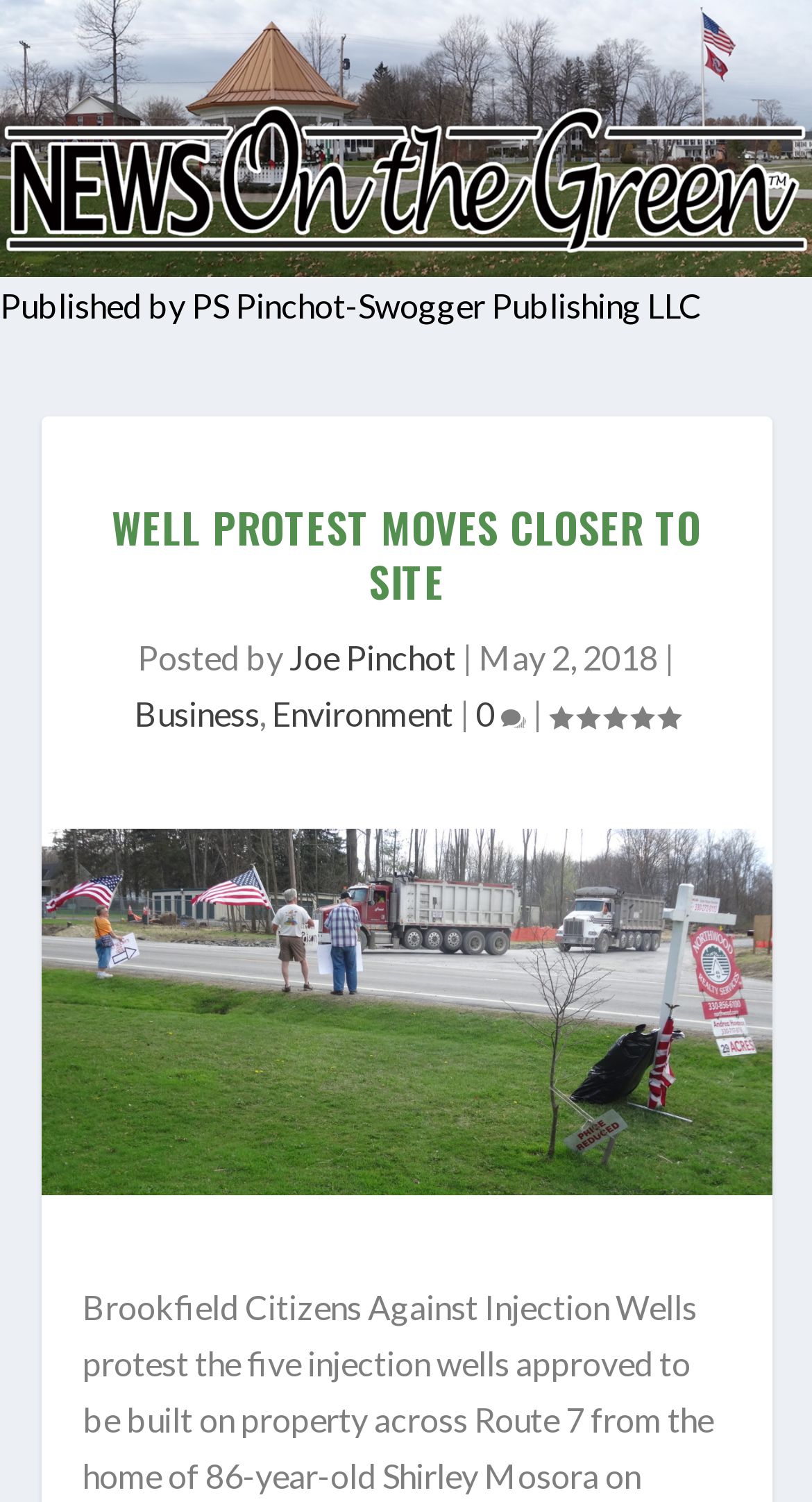How many comments are there on the article?
Based on the screenshot, provide a one-word or short-phrase response.

0